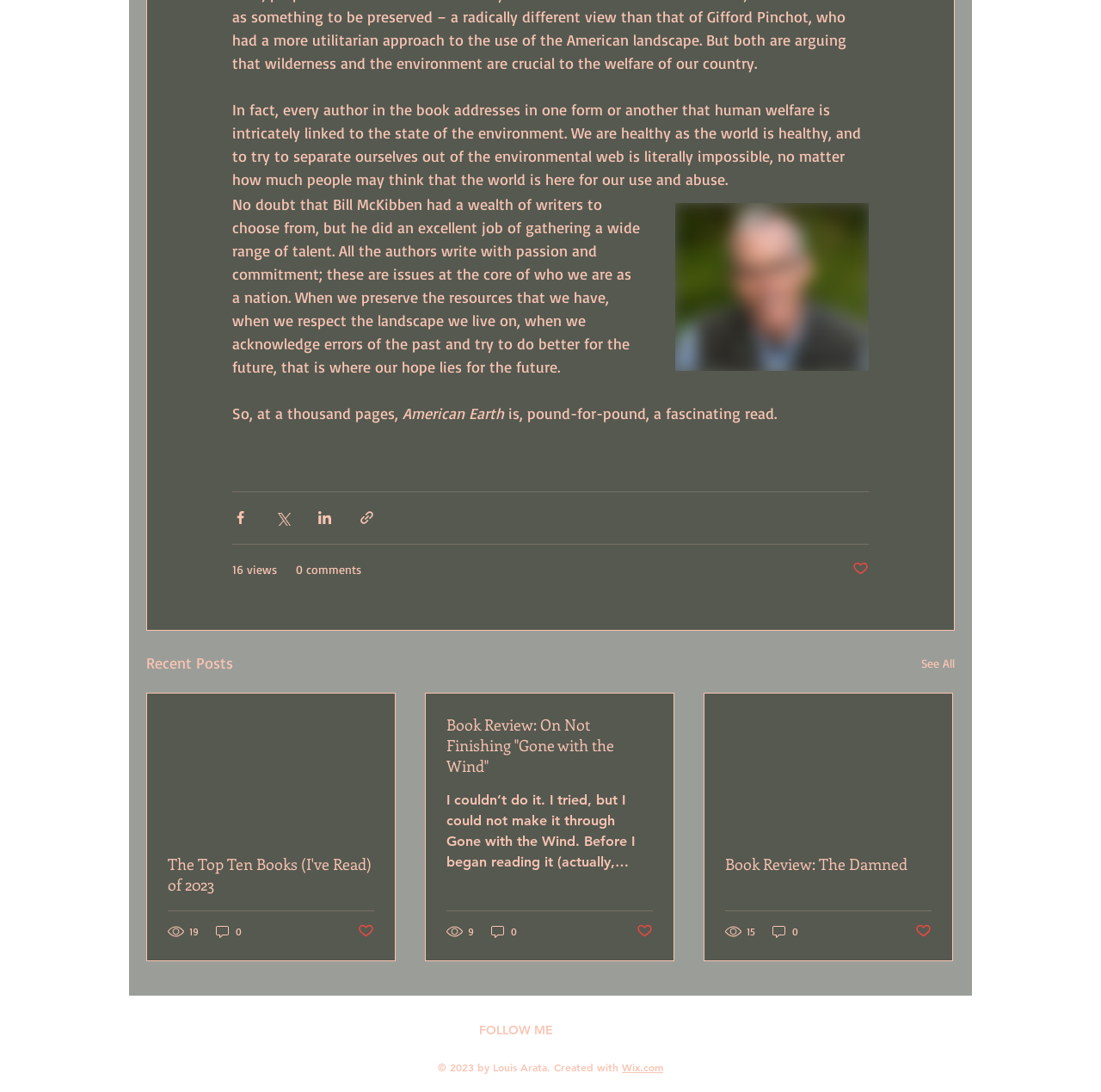Respond with a single word or short phrase to the following question: 
How many views does the second article have?

9 views